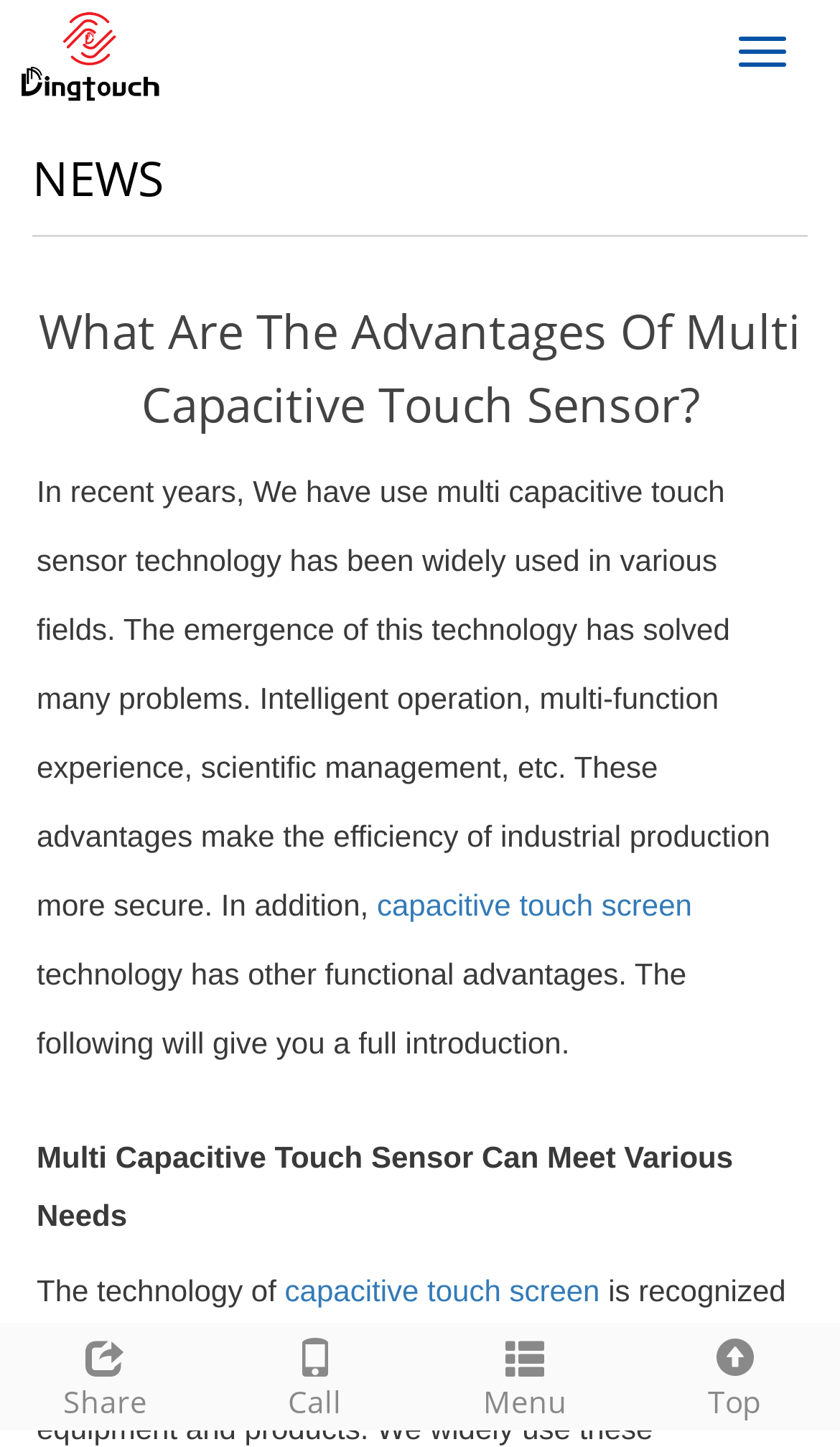Identify the bounding box coordinates of the clickable section necessary to follow the following instruction: "Toggle navigation". The coordinates should be presented as four float numbers from 0 to 1, i.e., [left, top, right, bottom].

[0.854, 0.012, 0.962, 0.06]